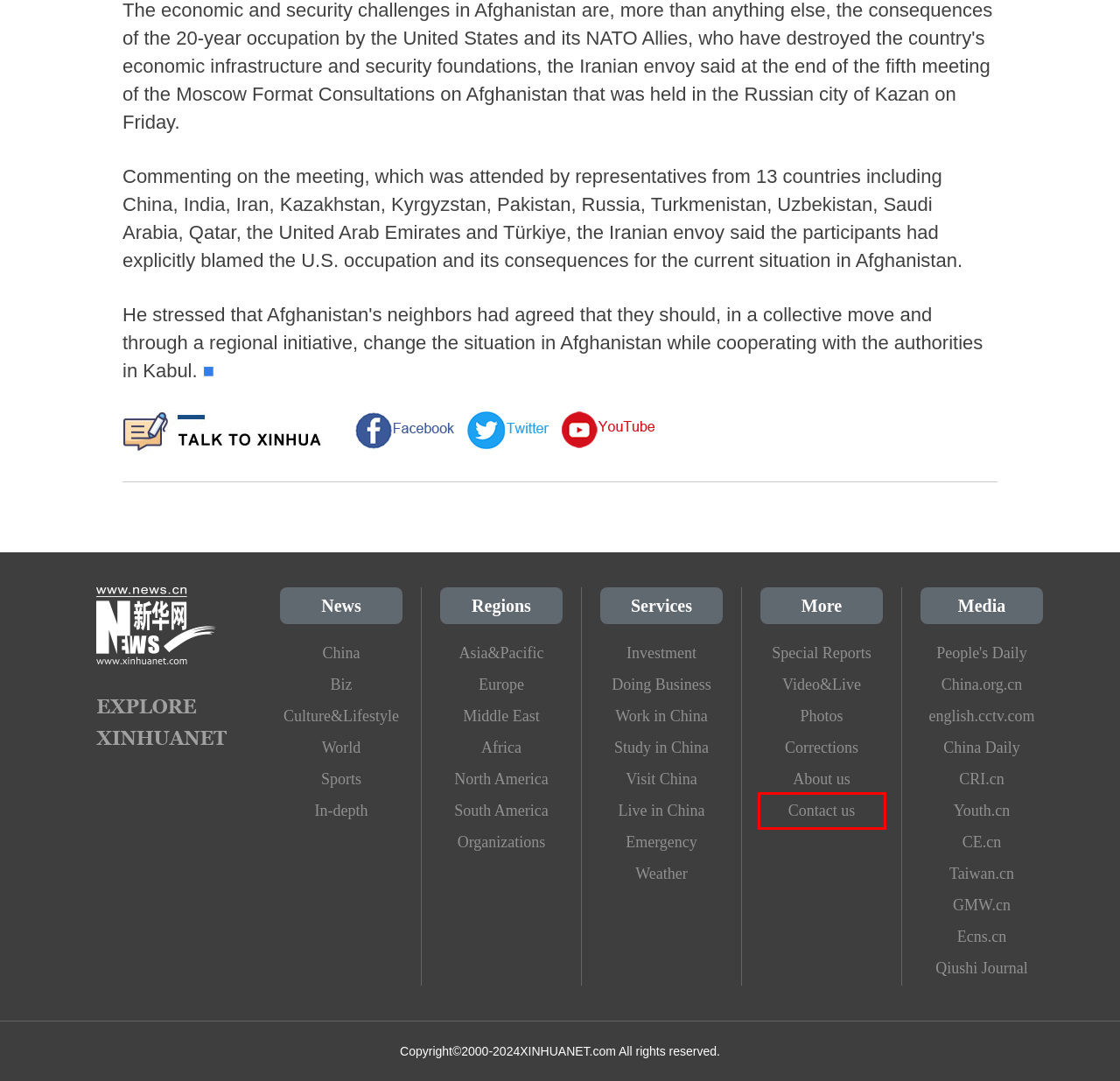Given a screenshot of a webpage featuring a red bounding box, identify the best matching webpage description for the new page after the element within the red box is clicked. Here are the options:
A. STUDY IN CHINA
B. Qiushi
C. ENG.TAIWAN.CN
D. Contact us-Xinhua
E. Photos | English.news.cn
F. About us-Xinhua
G. China News Service Website - Headlines, stories, photos and videos | Ecns.cn
H. In-depth | English.news.cn

D